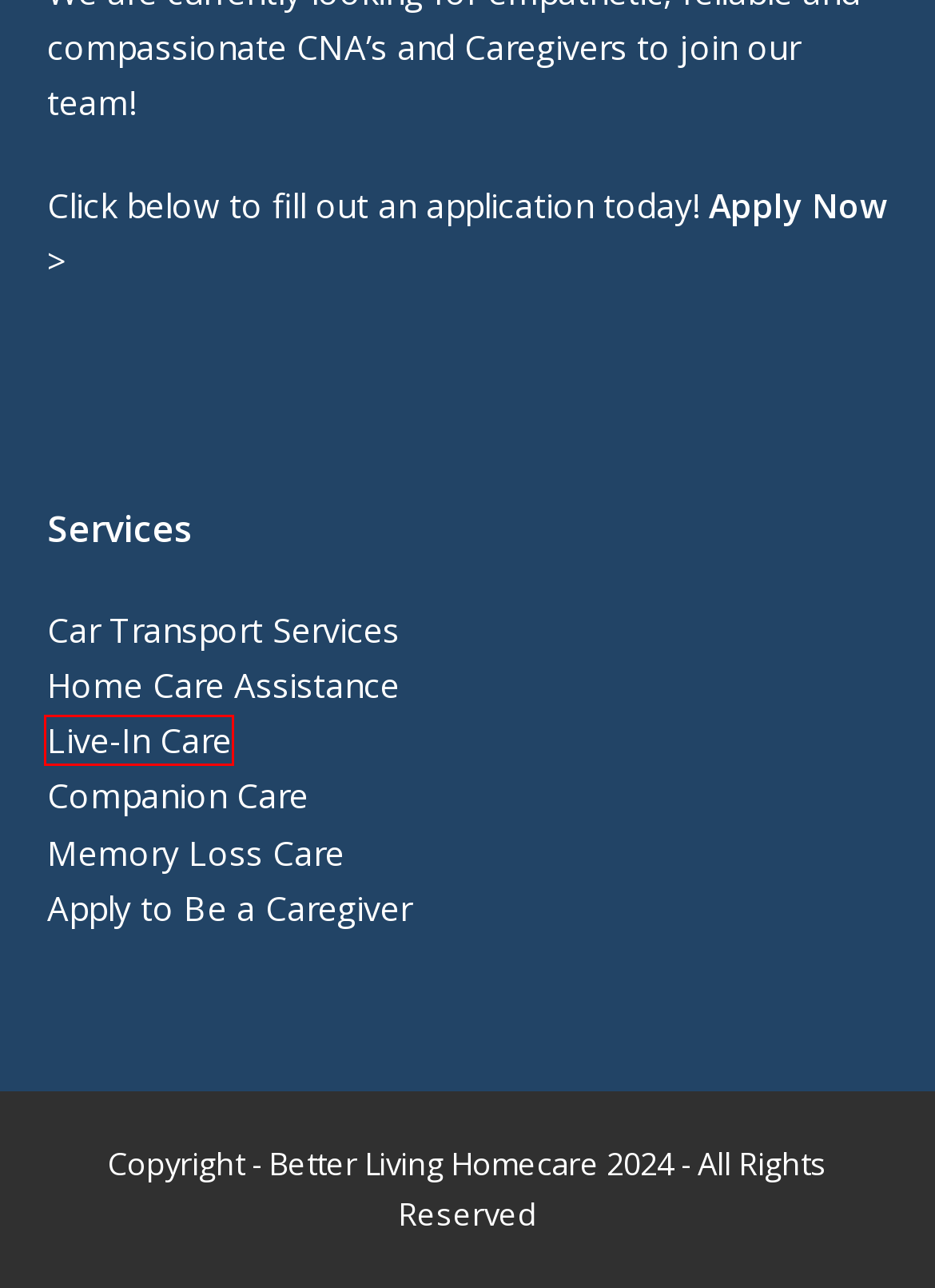Examine the screenshot of a webpage with a red bounding box around a UI element. Your task is to identify the webpage description that best corresponds to the new webpage after clicking the specified element. The given options are:
A. In Home Care Services | Home Care in Arcadia | Better Living HomeCare
B. Home Care for Seniors | Long Term Care in LA | Better Living HomeCare
C. In Home Senior Care | Home Care in Arcadia | Better Living HomeCare
D. In Home Caregiver | Home Care in Pasadena | Better Living HomeCare
E. Car Transport Services | Home Care in Arcadia | Better Living HomeCare
F. Application Form
G. Home Health Care Services | Pasadena | Better Living HomeCare
H. Caregiver Services | Home Care in Arcadia | Better Living HomeCare

C